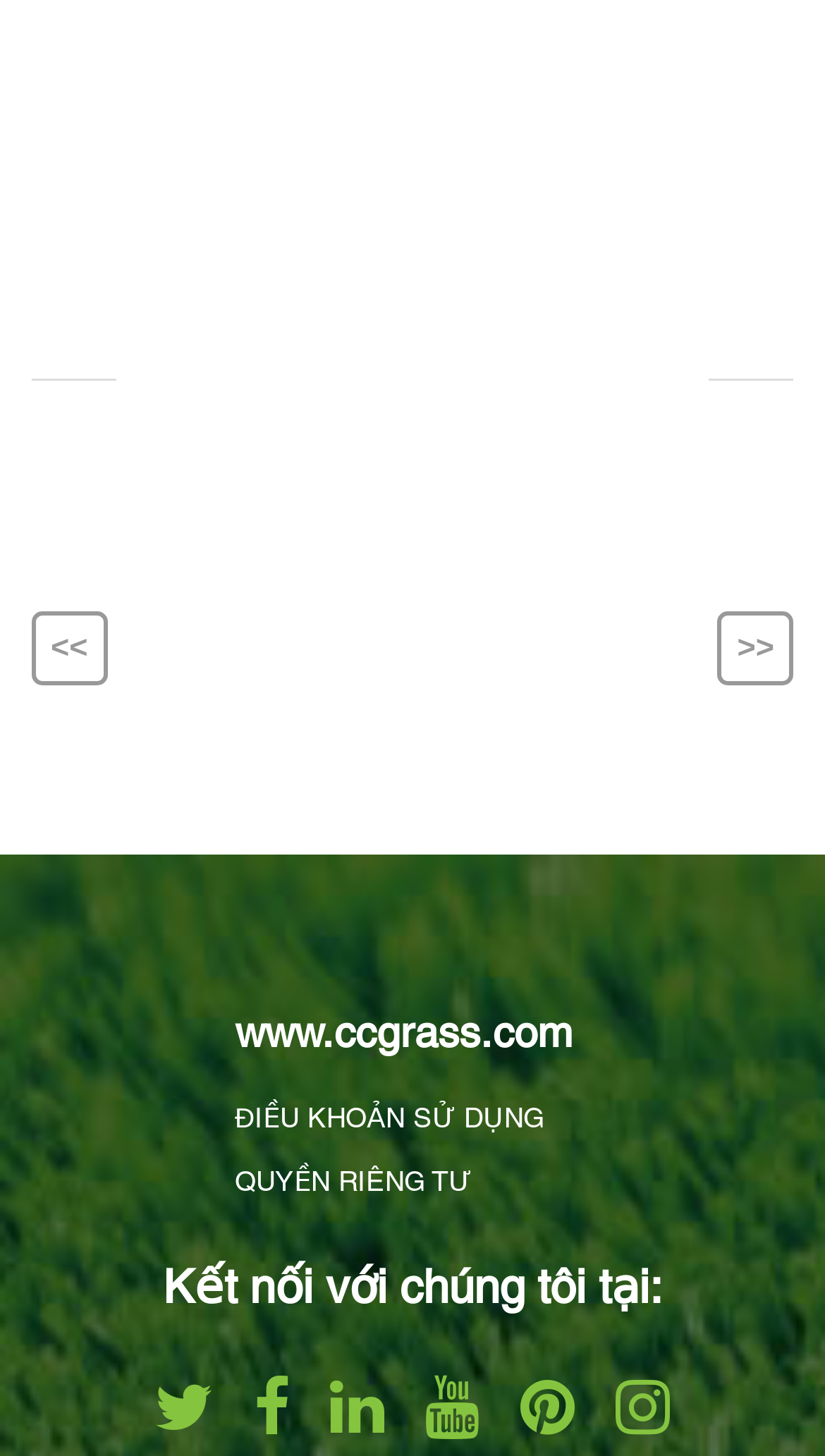What is the text above the social media links?
Use the image to answer the question with a single word or phrase.

Kết nối với chúng tôi tại: